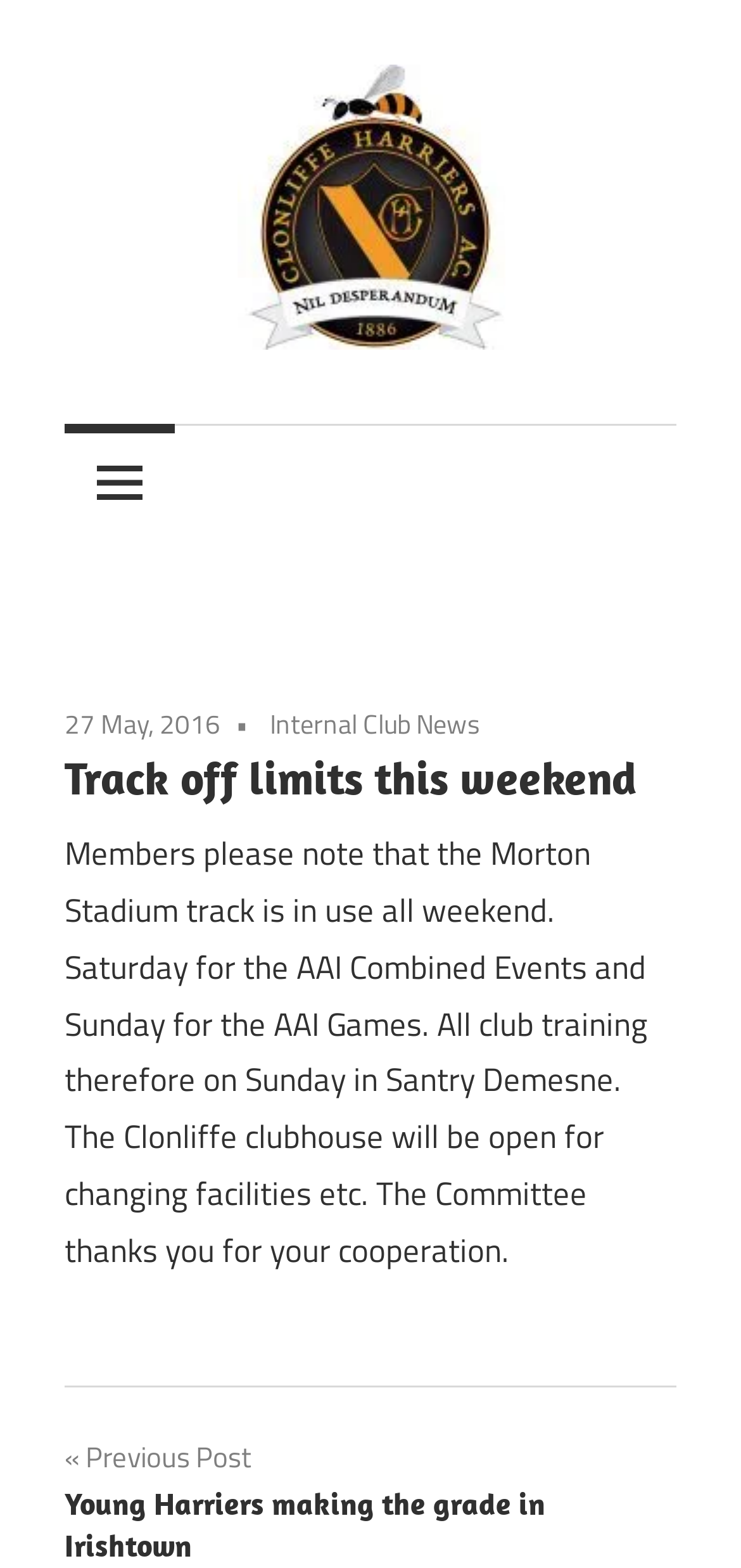Write a detailed summary of the webpage, including text, images, and layout.

The webpage appears to be the official site of Clonliffe Harriers, a sports club. At the top, there is a link on the left side, and a static text "Official site of Clonliffe Harriers" is positioned slightly below it. 

To the right of the static text, there is an expandable button that controls the primary menu. When expanded, it reveals a header section with three links: "27 May, 2016" on the left, "Internal Club News" in the middle, and a heading "Track off limits this weekend" on the right.

Below the header section, there is a static text block that occupies most of the page's width. It contains a message to club members, informing them that the Morton Stadium track will be in use over the weekend and providing alternative arrangements for club training. 

At the bottom of the page, there is a "Post navigation" section with a link to a previous post, titled "Young Harriers making the grade in Irishtown".